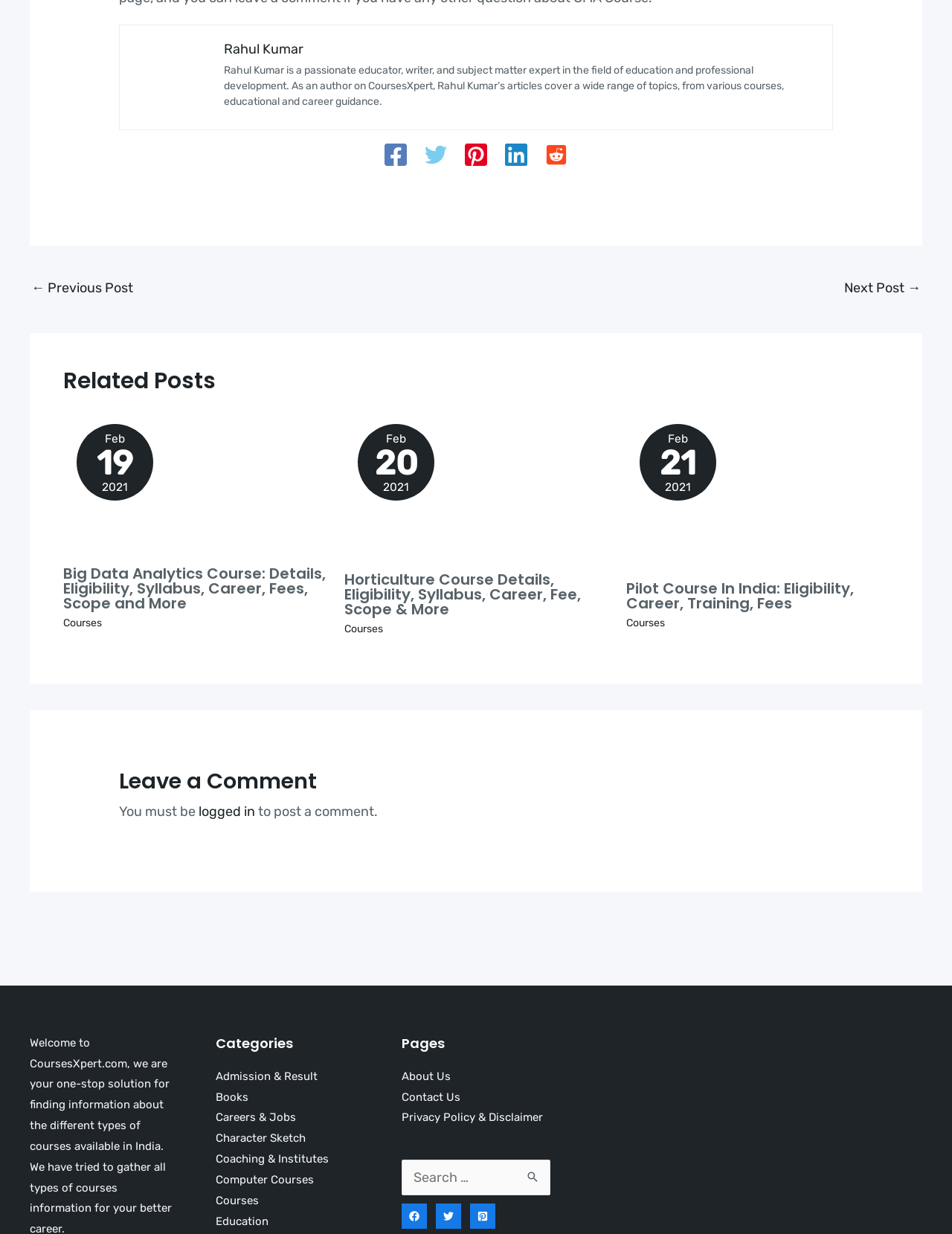Give the bounding box coordinates for the element described by: "About Us".

[0.422, 0.867, 0.473, 0.877]